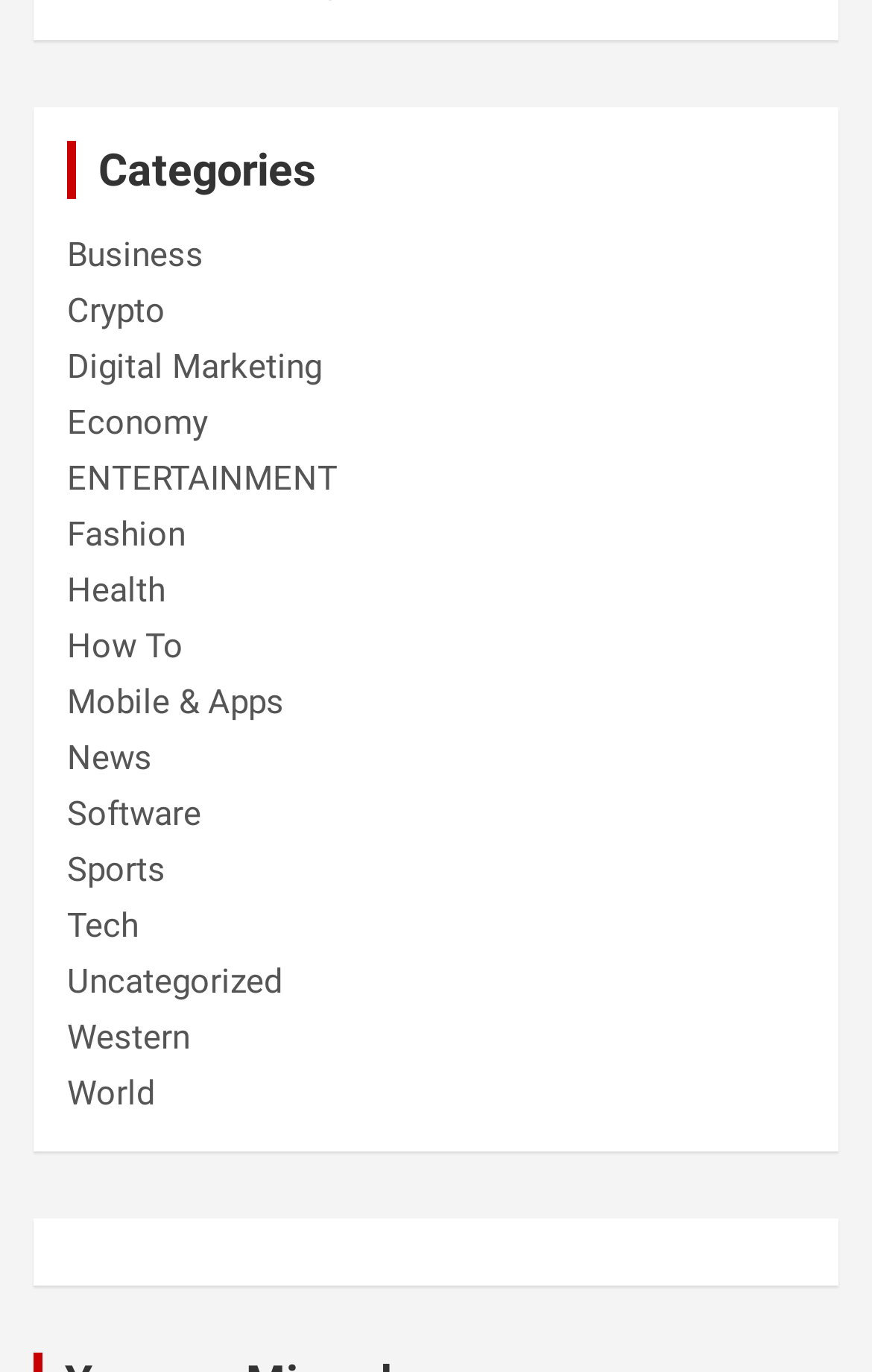Are the categories listed in alphabetical order?
Based on the image, answer the question in a detailed manner.

The categories are listed in alphabetical order because the link elements under the 'Categories' heading are arranged in alphabetical order, from 'Business' to 'World'.